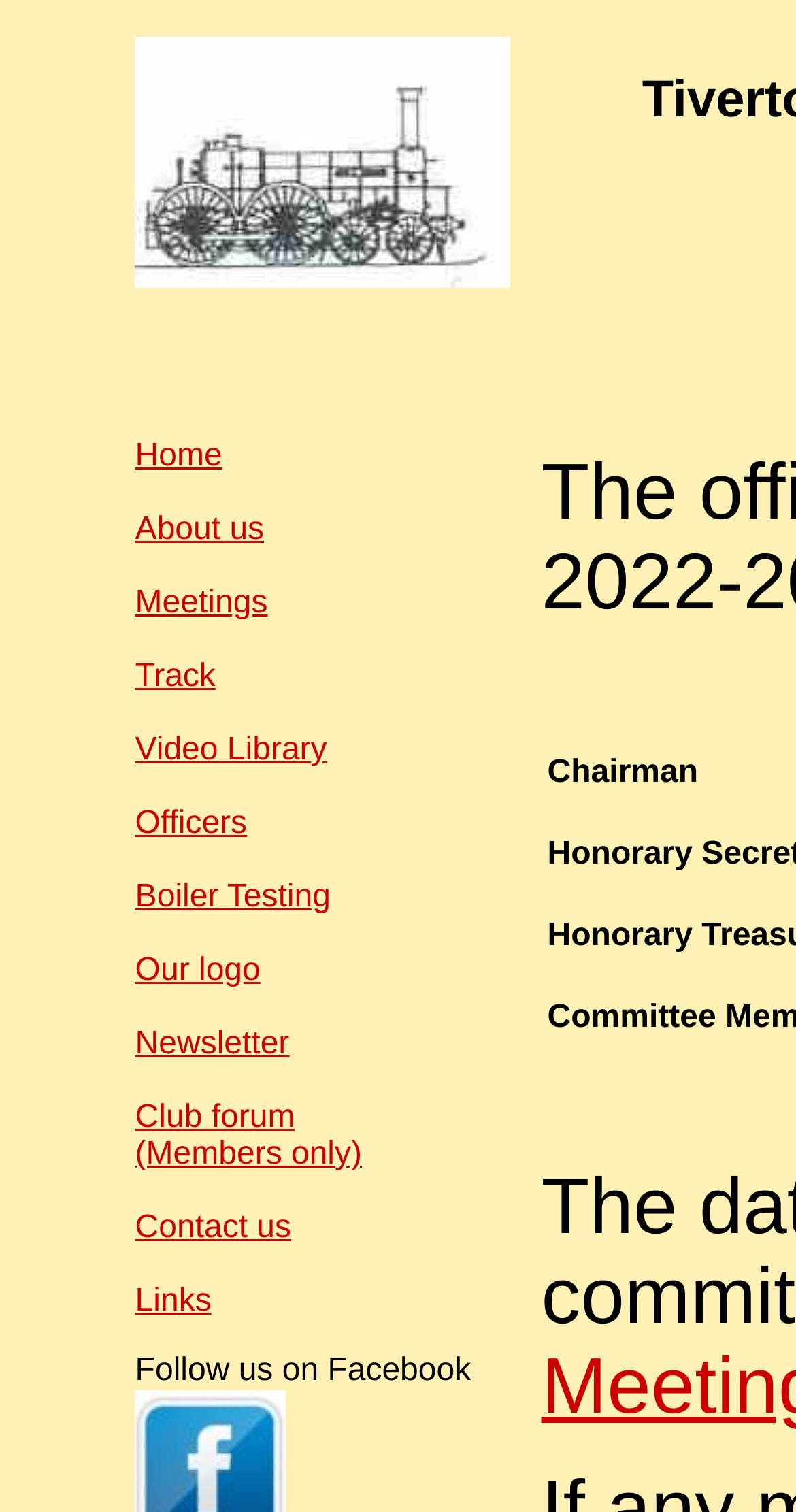Using the format (top-left x, top-left y, bottom-right x, bottom-right y), provide the bounding box coordinates for the described UI element. All values should be floating point numbers between 0 and 1: Video Library

[0.17, 0.485, 0.411, 0.508]